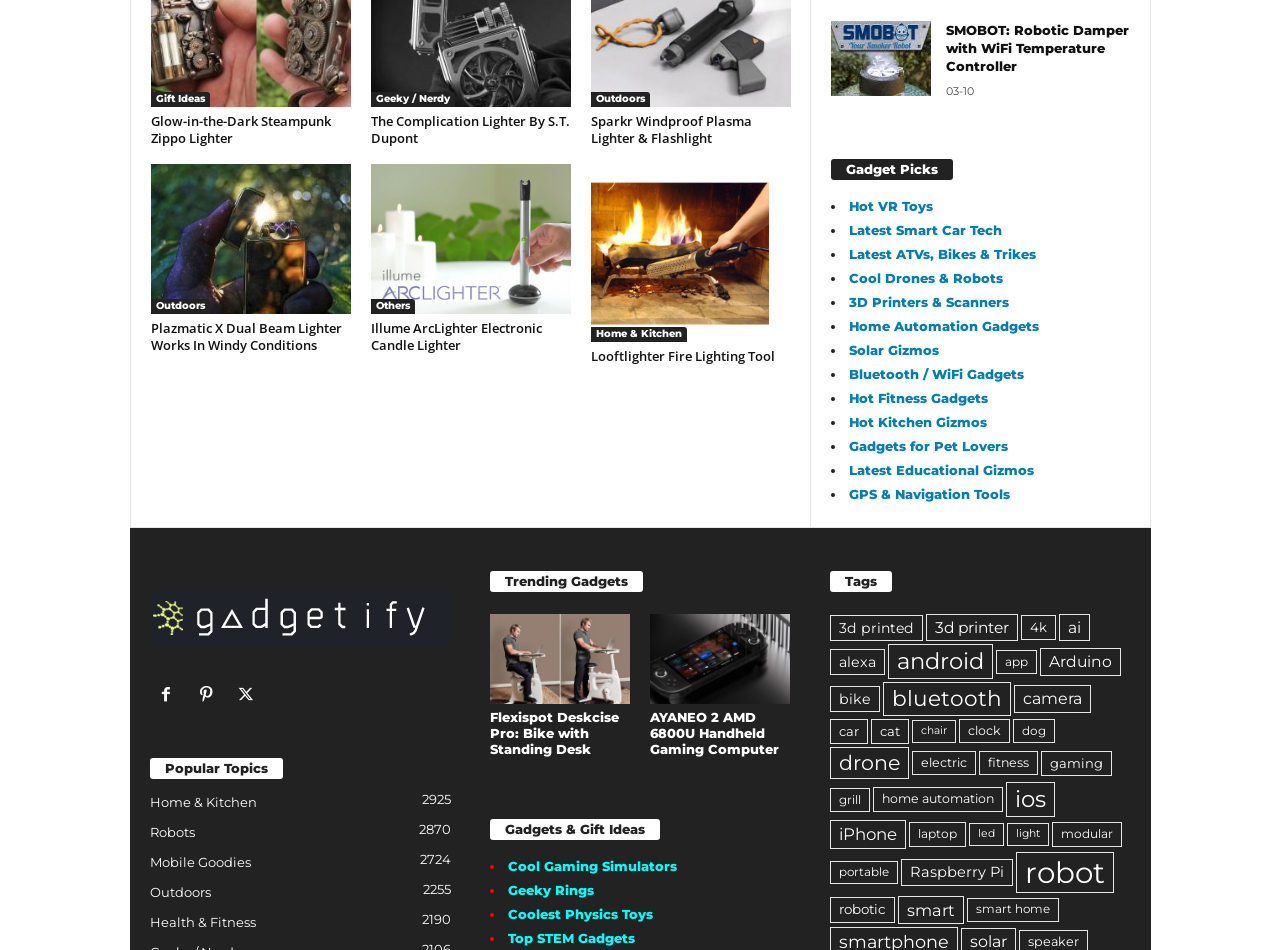Identify the bounding box for the given UI element using the description provided. Coordinates should be in the format (top-left x, top-left y, bottom-right x, bottom-right y) and must be between 0 and 1. Here is the description: Latest Smart Car Tech

[0.663, 0.234, 0.782, 0.251]